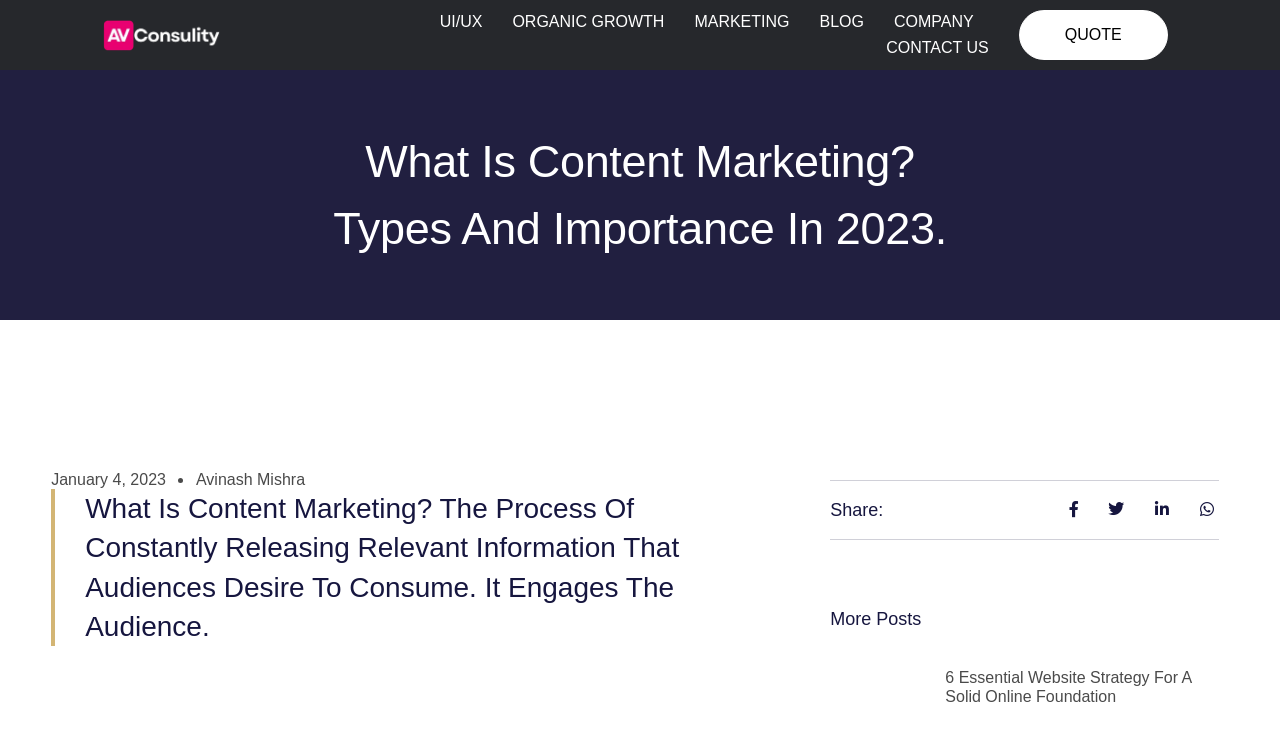Provide your answer in one word or a succinct phrase for the question: 
How many images are on the webpage?

3